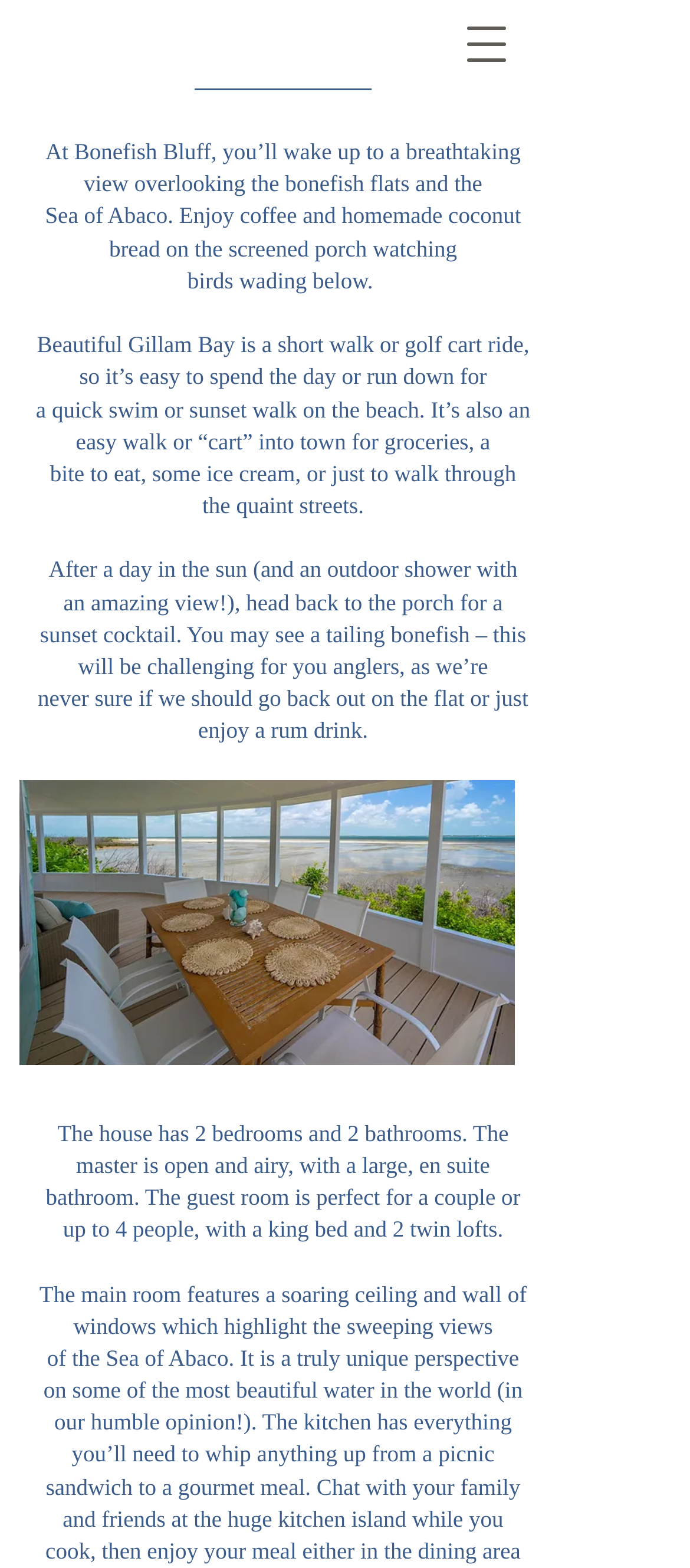Given the description of a UI element: "aria-label="Open navigation menu"", identify the bounding box coordinates of the matching element in the webpage screenshot.

[0.641, 0.0, 0.769, 0.056]